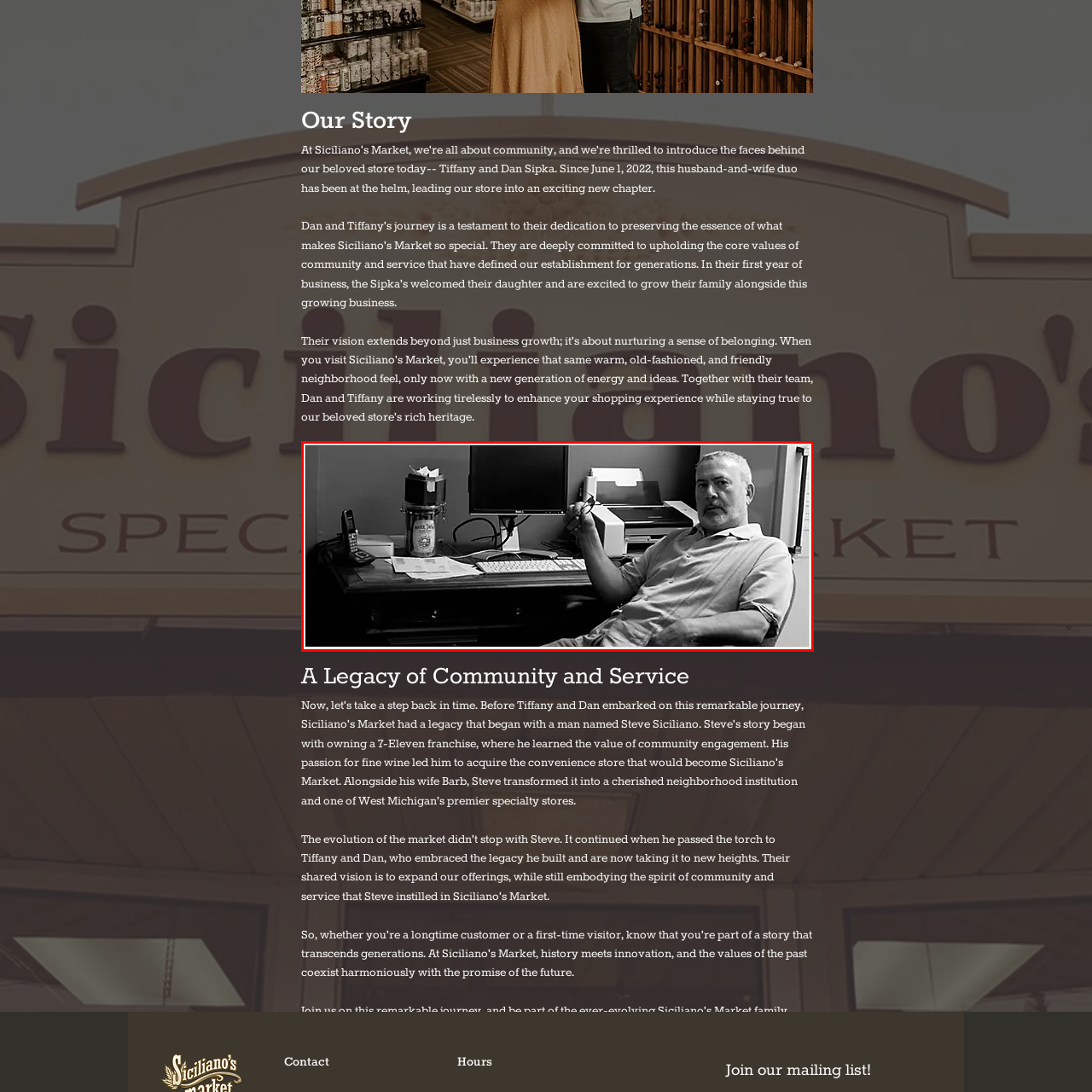What is visible in the background?
Look at the image highlighted by the red bounding box and answer the question with a single word or brief phrase.

Computer monitor and printer